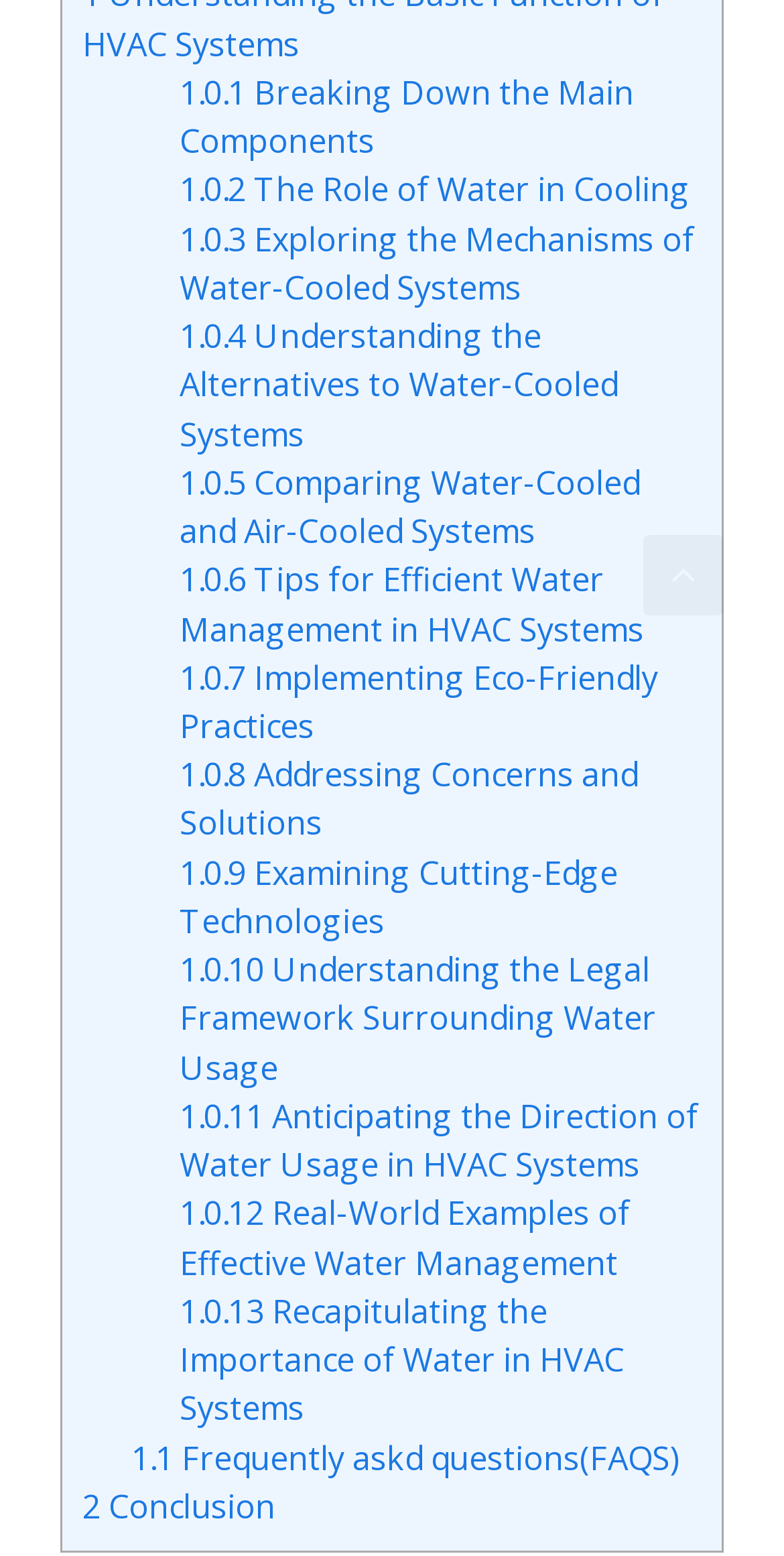Determine the bounding box coordinates for the clickable element required to fulfill the instruction: "Explore finance category". Provide the coordinates as four float numbers between 0 and 1, i.e., [left, top, right, bottom].

None